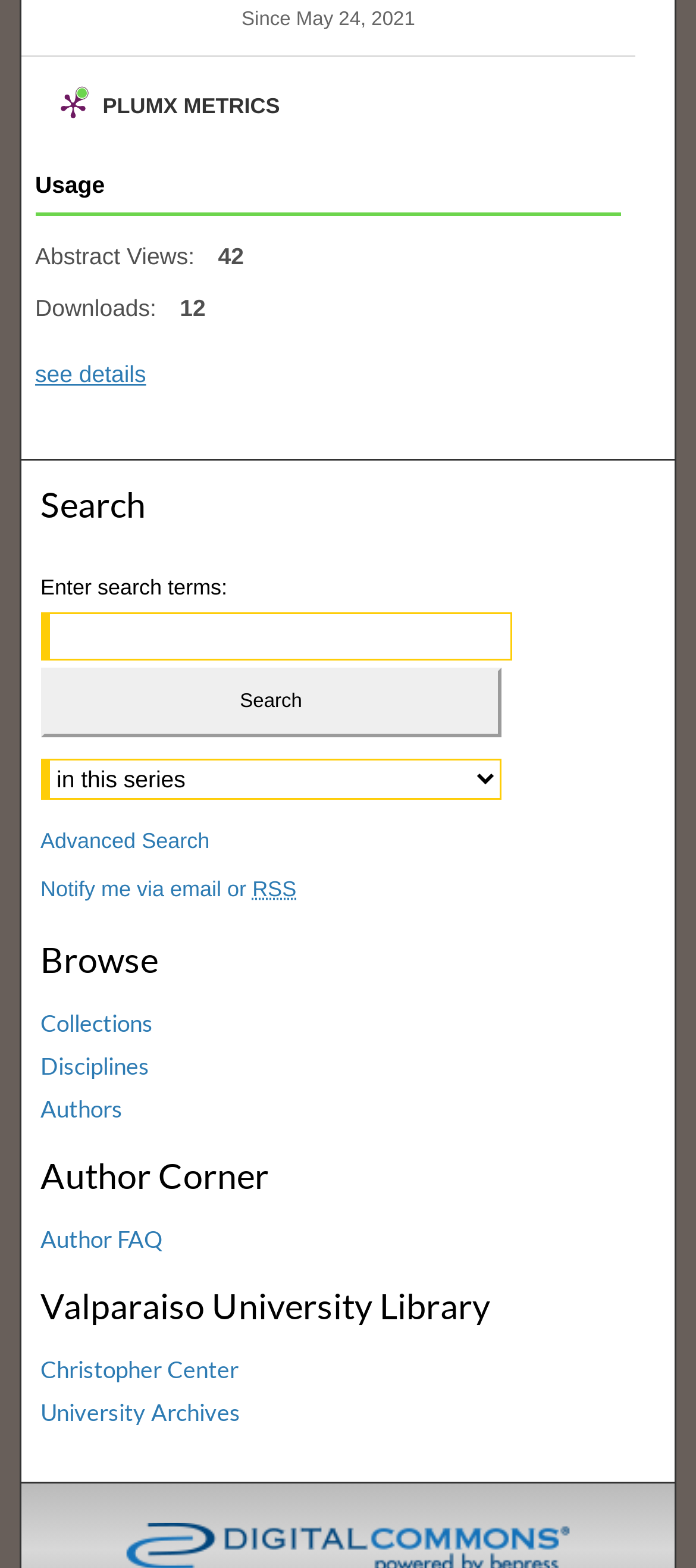Carefully examine the image and provide an in-depth answer to the question: What is the number of abstract views?

The answer can be found in the 'Usage' section, where it is stated 'Abstract Views: 42'.